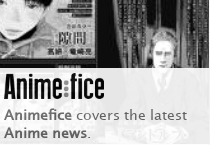What is the aesthetic of the Anime:fice logo?
Provide an in-depth answer to the question, covering all aspects.

The caption describes the logo as having a monochrome aesthetic, which suggests a stylish and modern approach to visual branding, fitting for a platform that aims to provide current and trendy anime news.